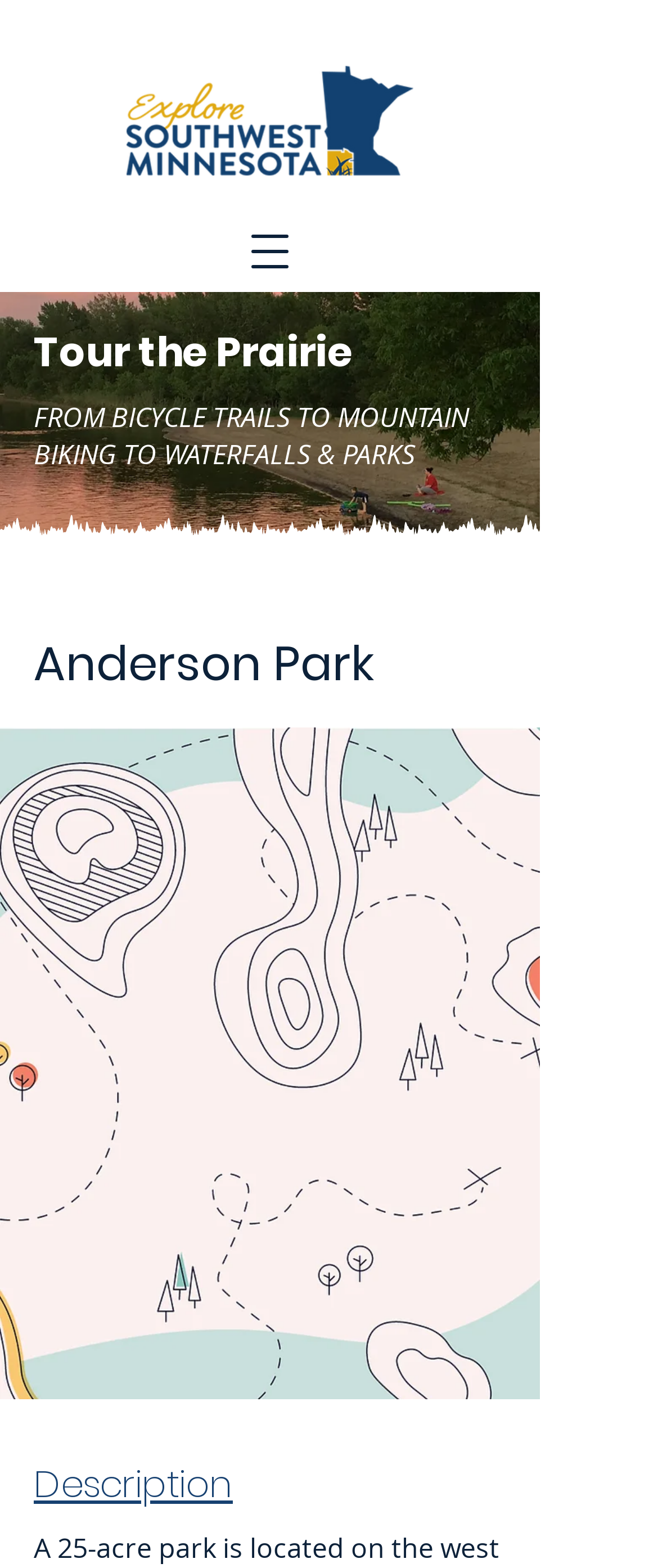Please provide a brief answer to the question using only one word or phrase: 
What type of logo is displayed at the top?

Explore SW MN logo